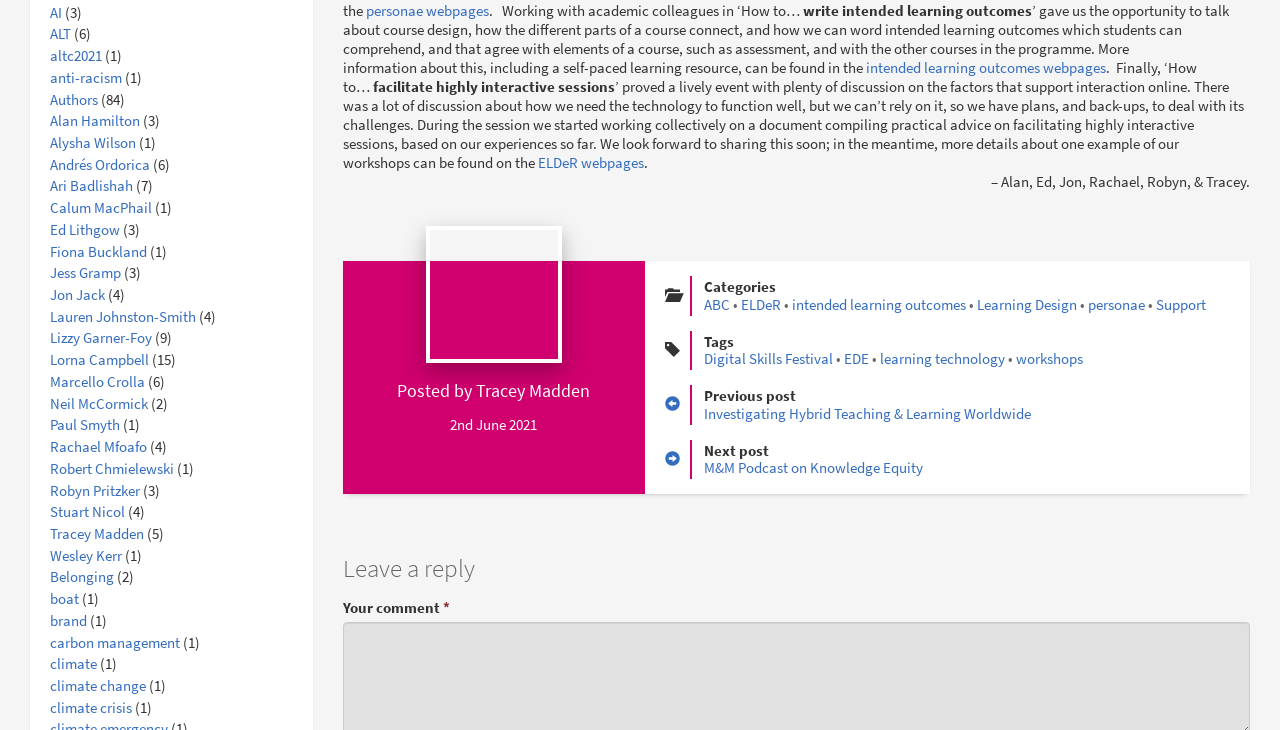Please identify the bounding box coordinates of the element that needs to be clicked to perform the following instruction: "Explore the category 'ABC'".

[0.55, 0.404, 0.57, 0.43]